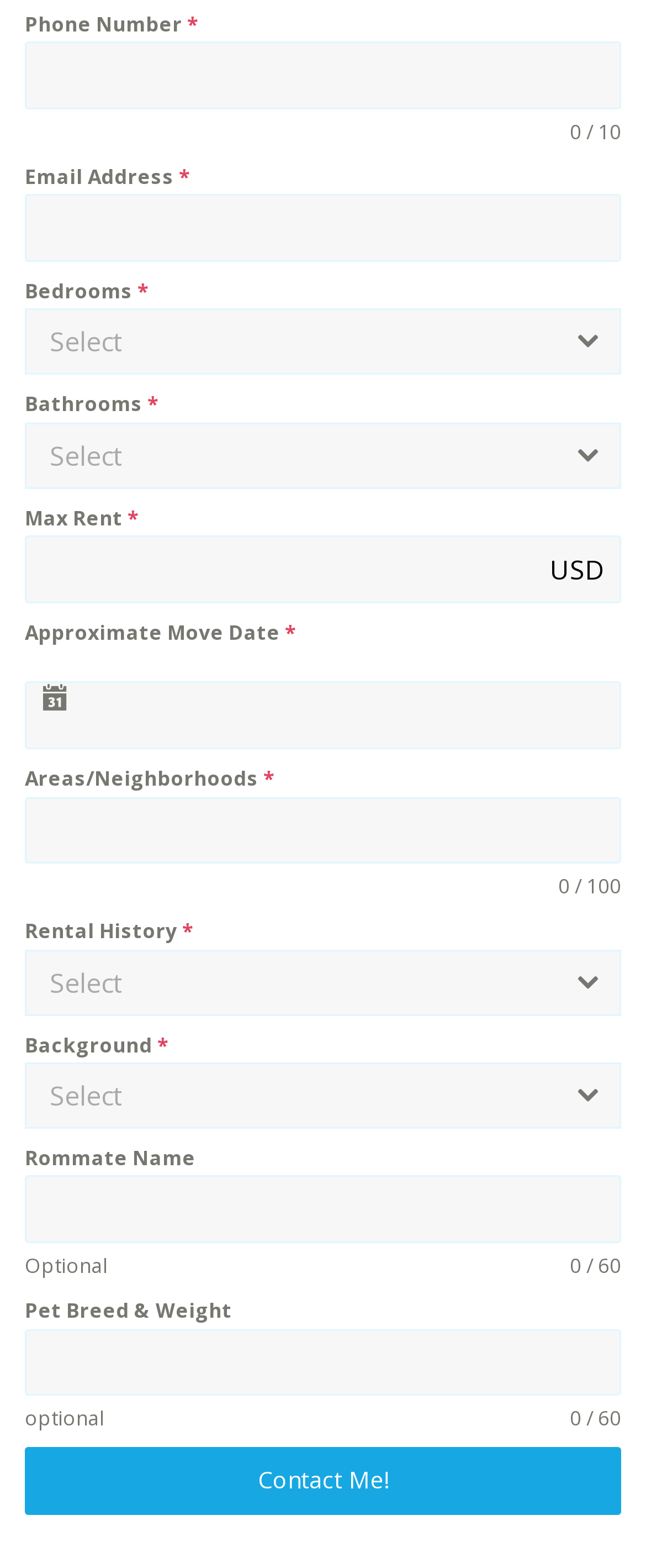Given the element description: "parent_node: USD name="currency-1"", predict the bounding box coordinates of this UI element. The coordinates must be four float numbers between 0 and 1, given as [left, top, right, bottom].

[0.038, 0.342, 0.962, 0.385]